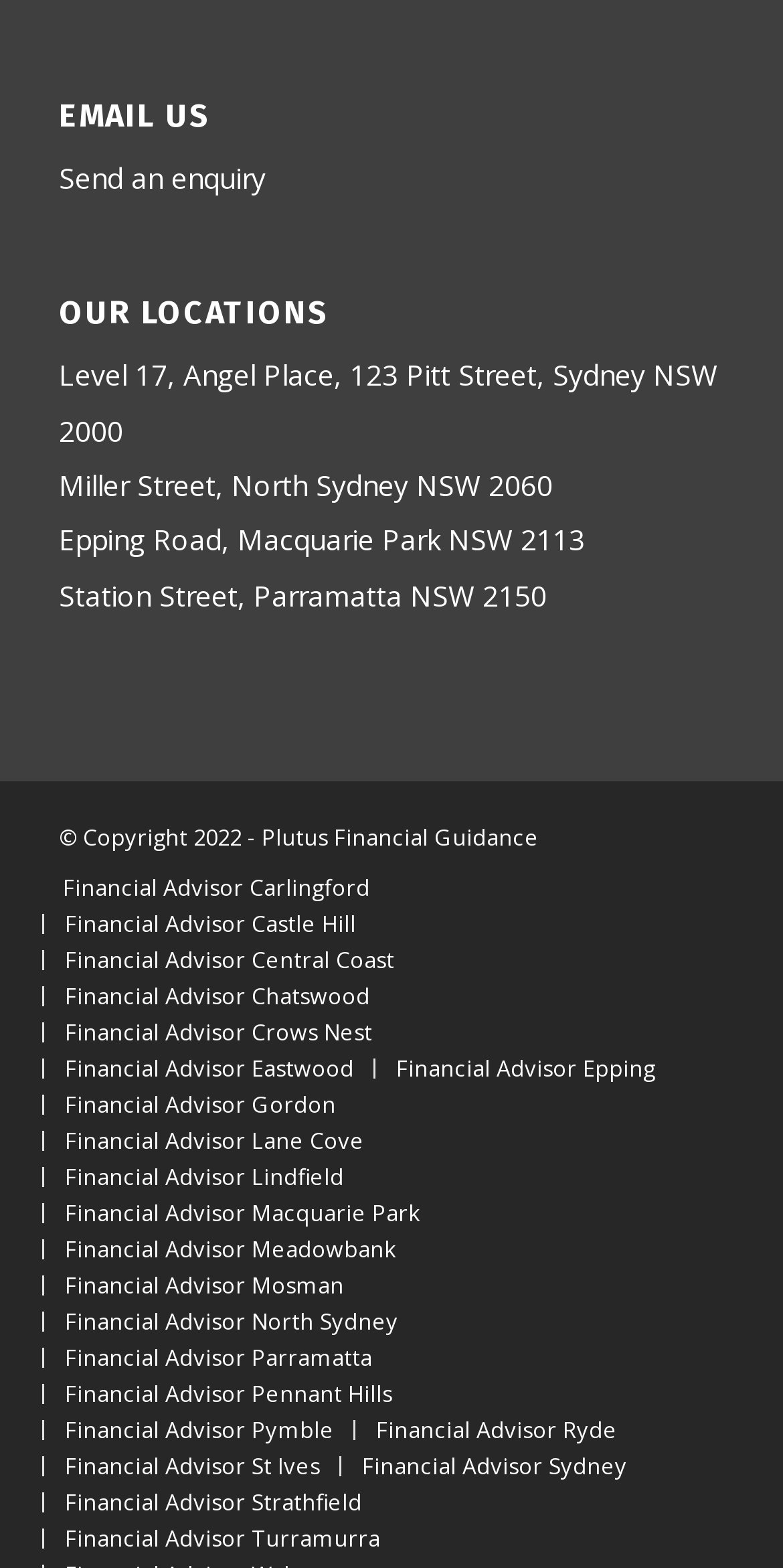Bounding box coordinates must be specified in the format (top-left x, top-left y, bottom-right x, bottom-right y). All values should be floating point numbers between 0 and 1. What are the bounding box coordinates of the UI element described as: Financial Advisor St Ives

[0.083, 0.924, 0.408, 0.943]